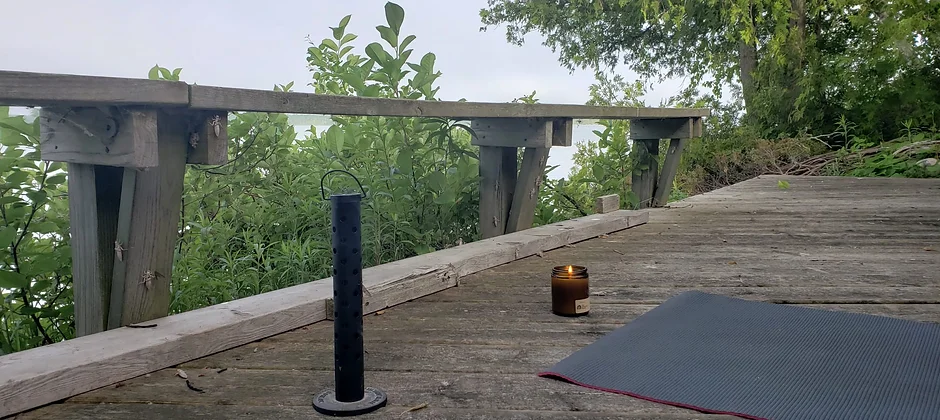Provide a short answer using a single word or phrase for the following question: 
What is adjacent to the yoga mat?

Candle